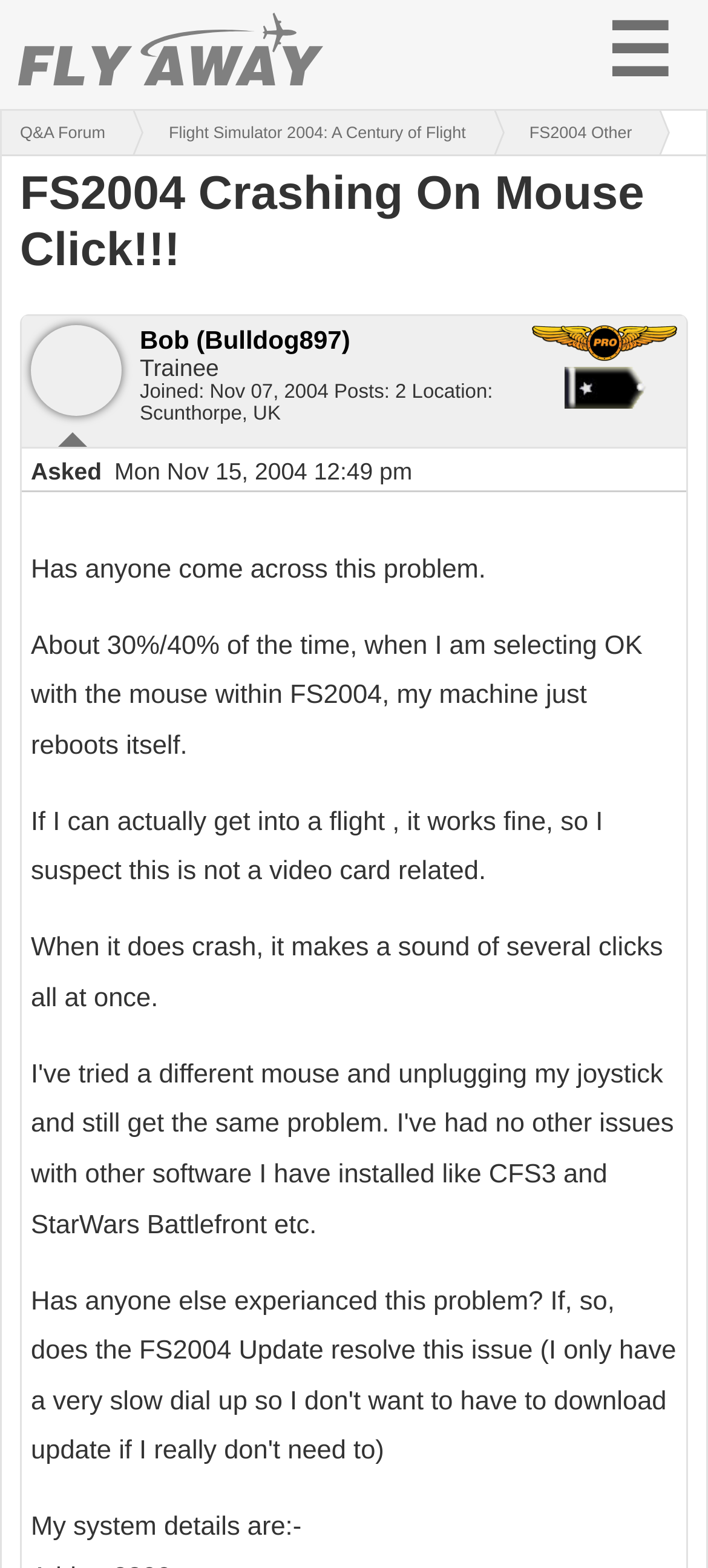Find the bounding box coordinates for the HTML element described as: "parent_node: This website uses cookies". The coordinates should consist of four float values between 0 and 1, i.e., [left, top, right, bottom].

None